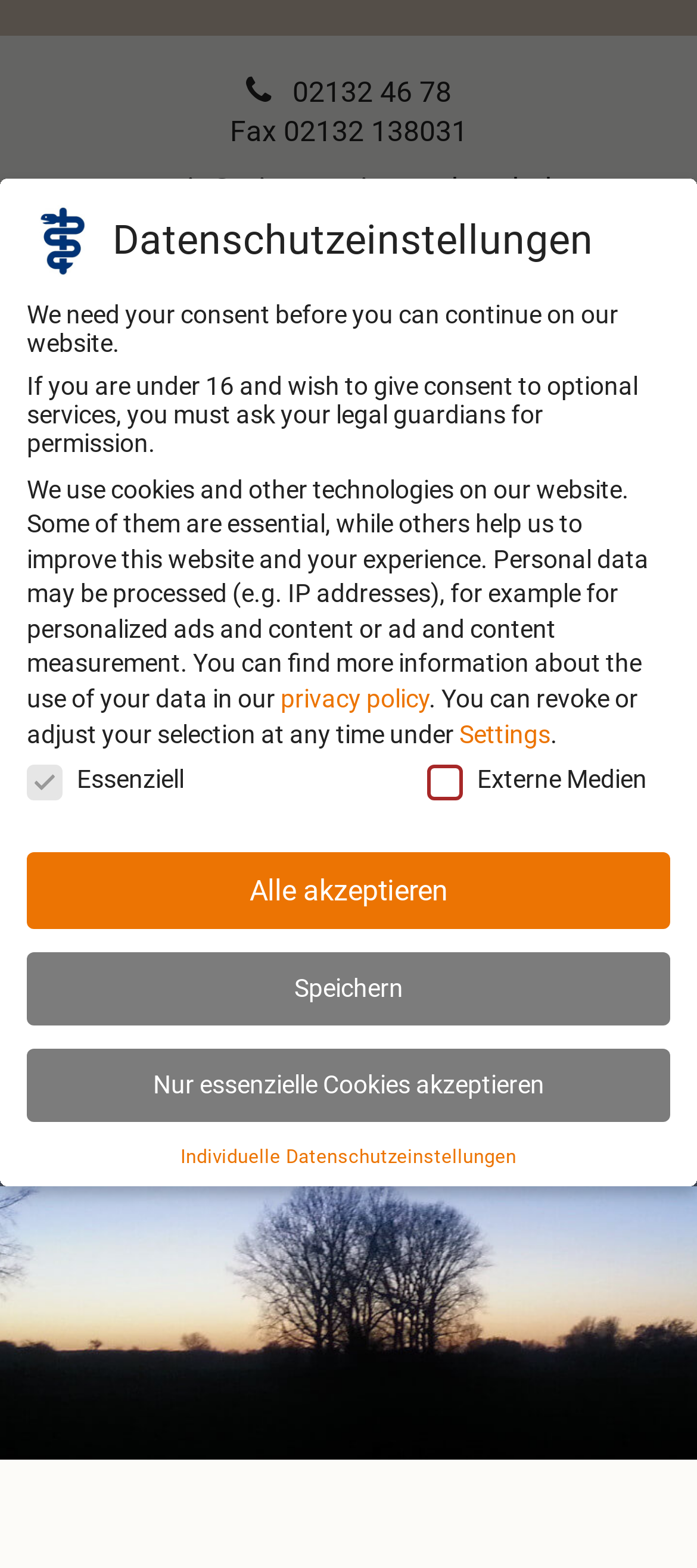What is the profession of Dr. Bernhard Kling and Dr. Wiltrud Kling?
Identify the answer in the screenshot and reply with a single word or phrase.

Holistic medicine